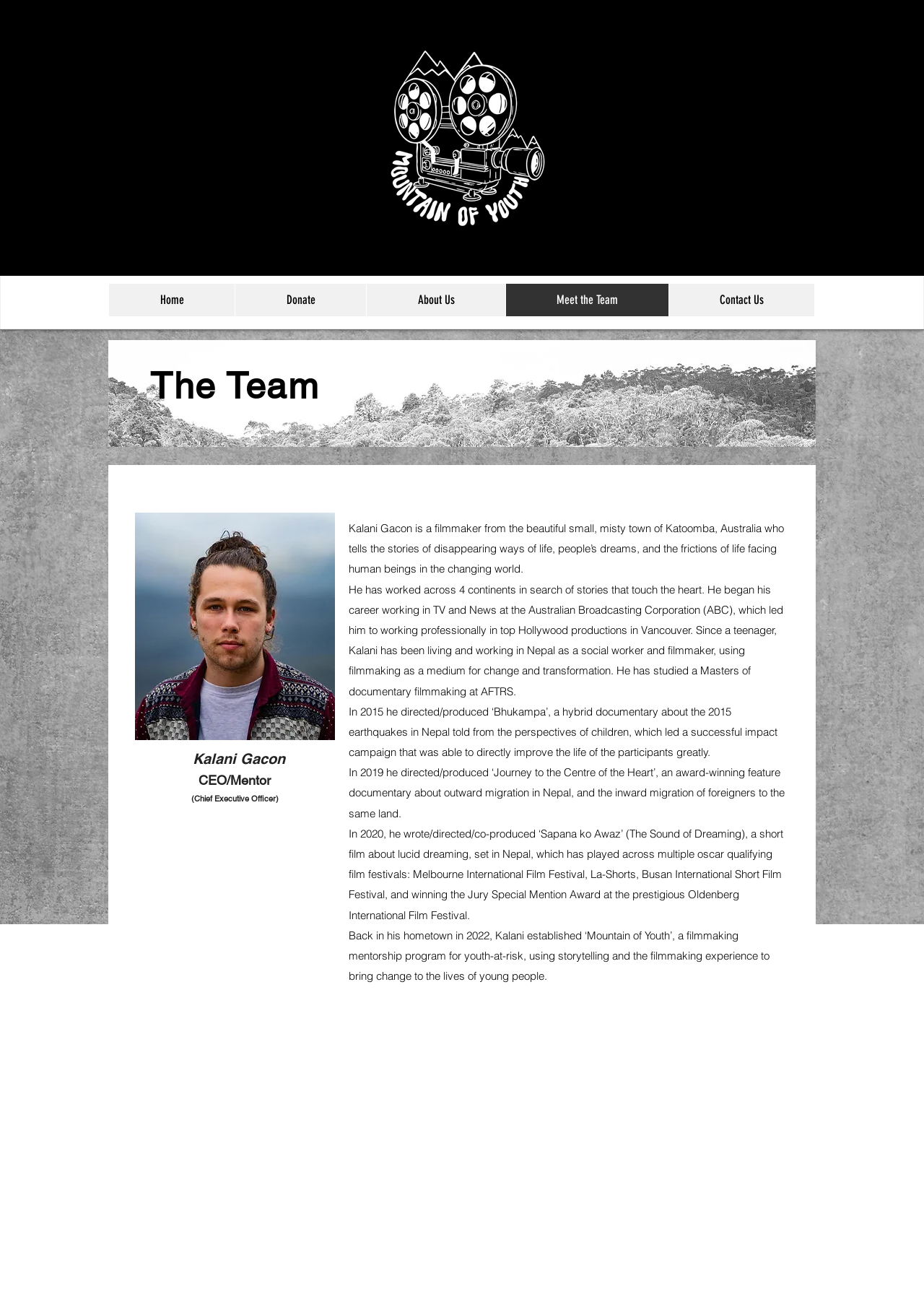Determine the bounding box for the UI element described here: "Meet the Team".

[0.547, 0.22, 0.723, 0.245]